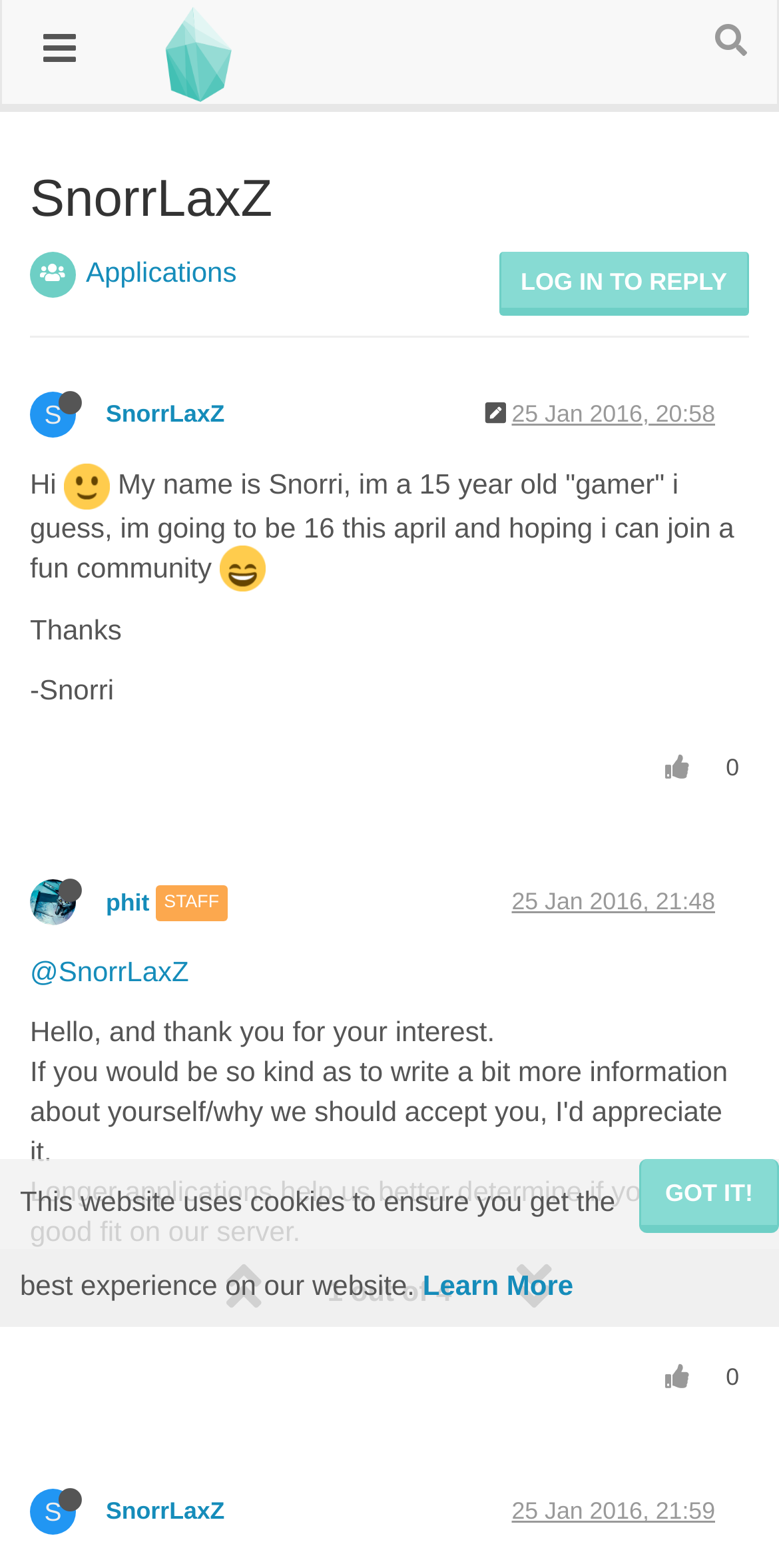Pinpoint the bounding box coordinates of the element to be clicked to execute the instruction: "Check the profile of SnorrLaxZ".

[0.038, 0.253, 0.136, 0.273]